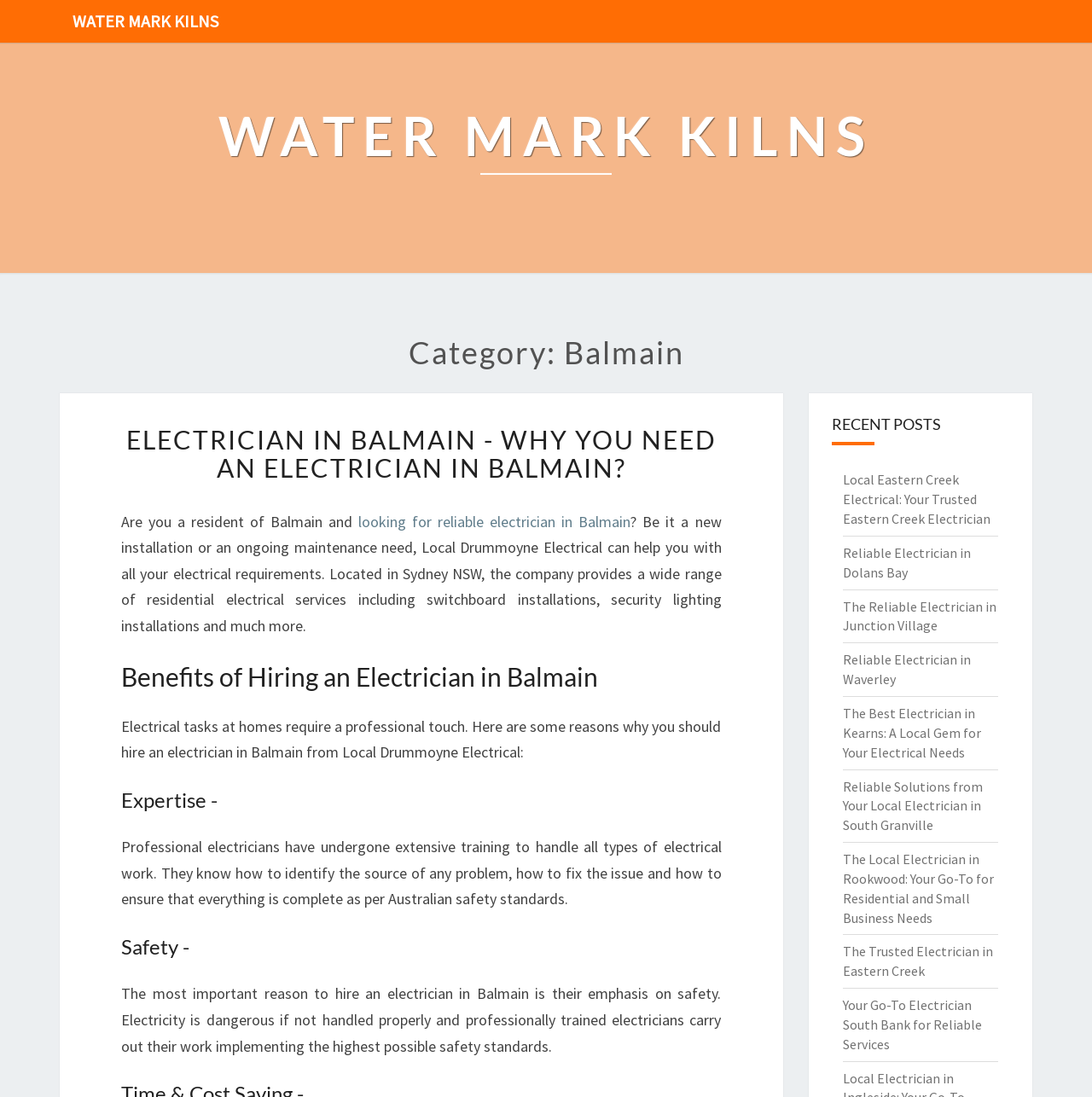Find the bounding box coordinates of the clickable region needed to perform the following instruction: "Click on 'WATER MARK KILNS'". The coordinates should be provided as four float numbers between 0 and 1, i.e., [left, top, right, bottom].

[0.055, 0.0, 0.212, 0.039]